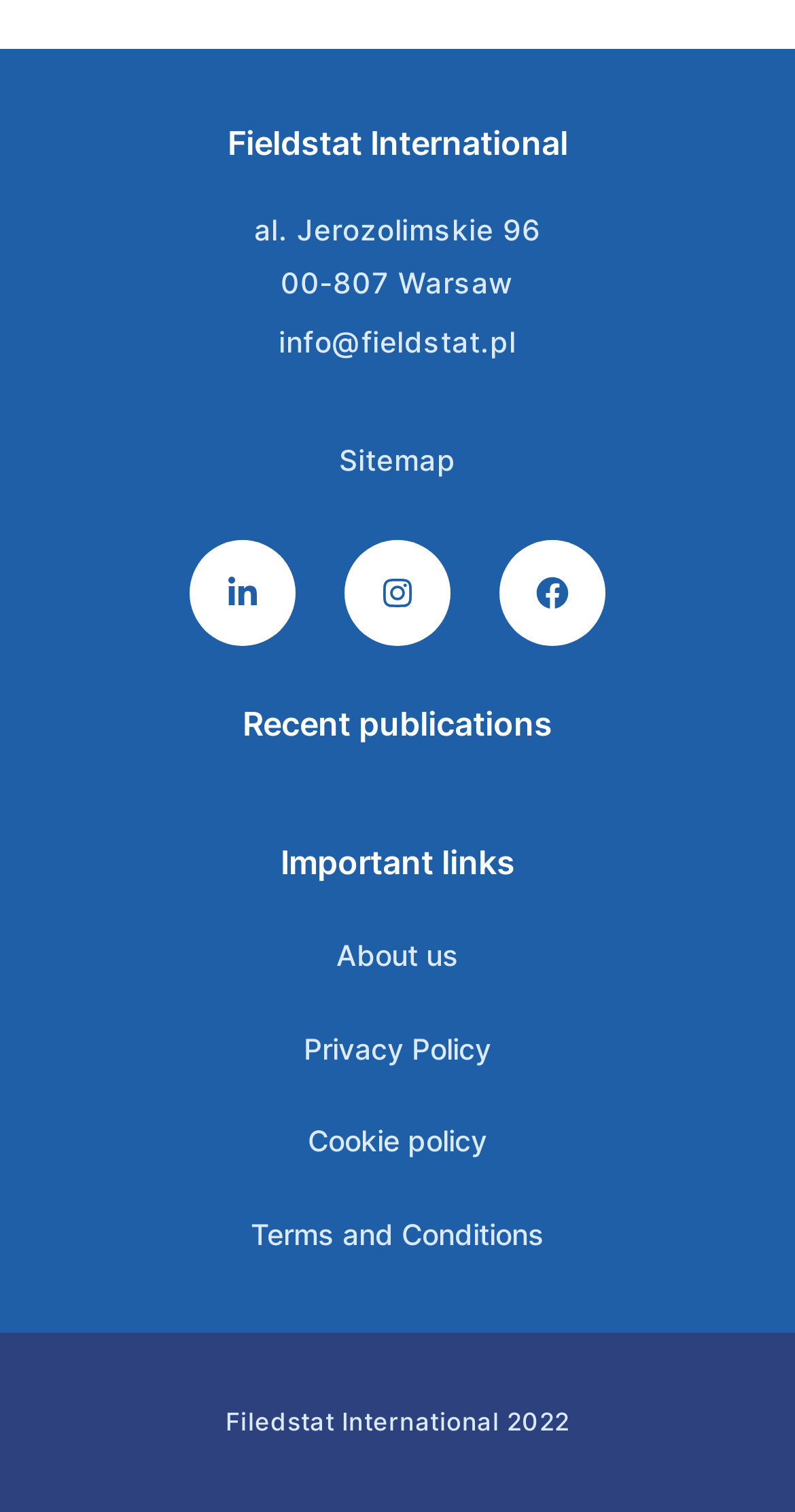Find the bounding box coordinates for the area you need to click to carry out the instruction: "Go to IPSA homepage". The coordinates should be four float numbers between 0 and 1, indicated as [left, top, right, bottom].

None